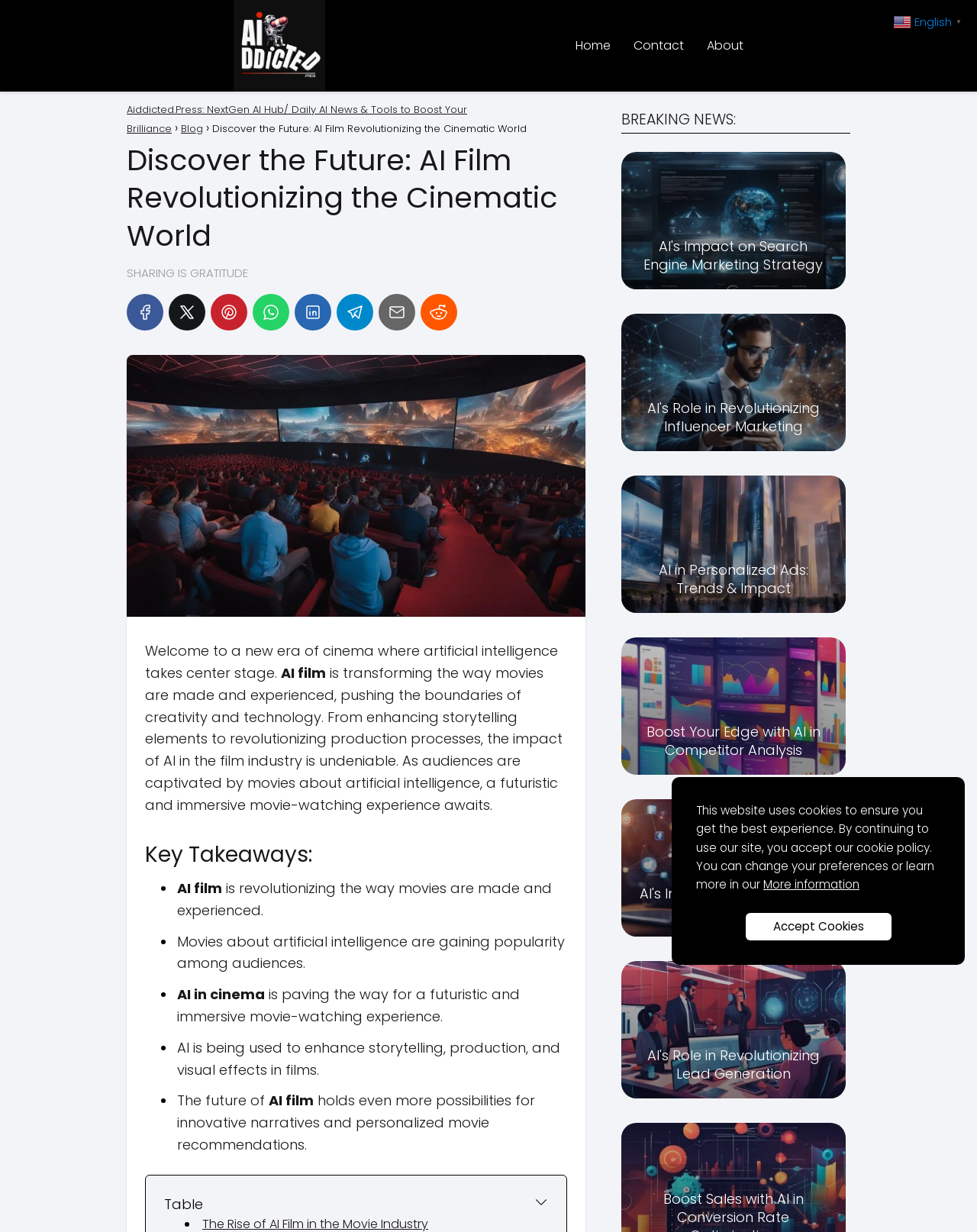Based on the element description, predict the bounding box coordinates (top-left x, top-left y, bottom-right x, bottom-right y) for the UI element in the screenshot: Contact

[0.648, 0.03, 0.7, 0.044]